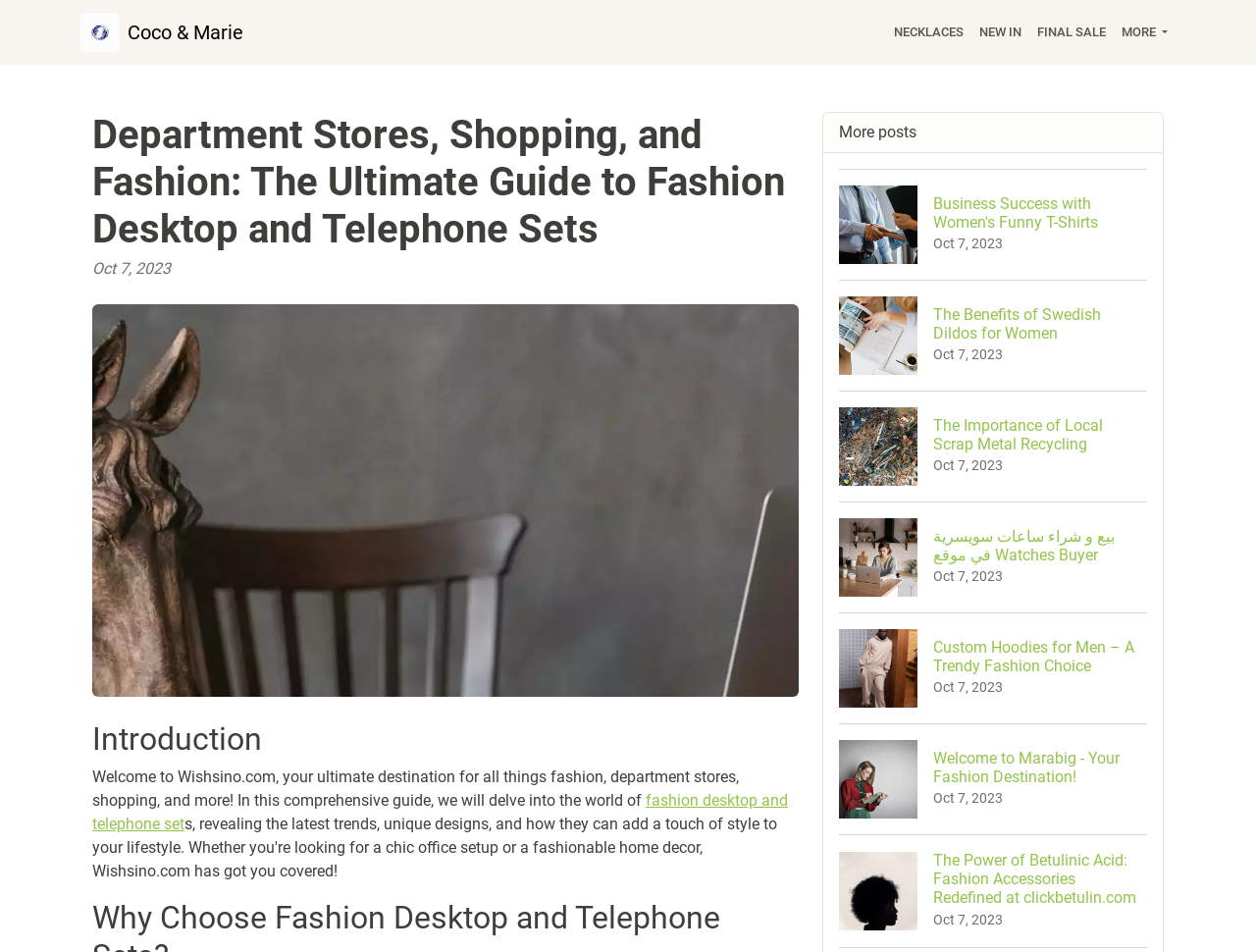From the image, can you give a detailed response to the question below:
What is the logo of the website?

The logo of the website is located at the top left corner of the webpage, and it is an image with the text 'Logo Coco & Marie'.